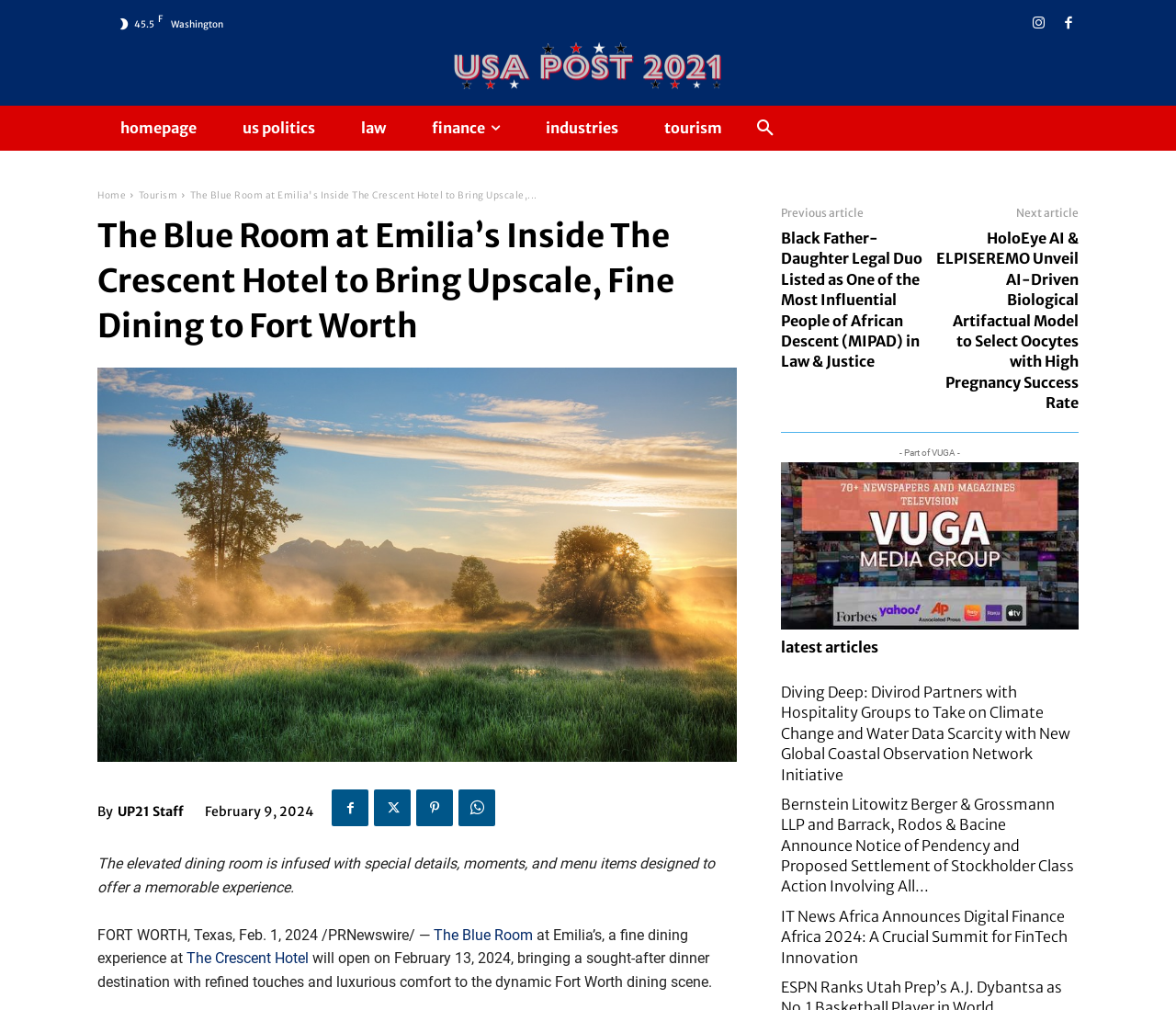Could you provide the bounding box coordinates for the portion of the screen to click to complete this instruction: "Search for something"?

[0.634, 0.107, 0.668, 0.147]